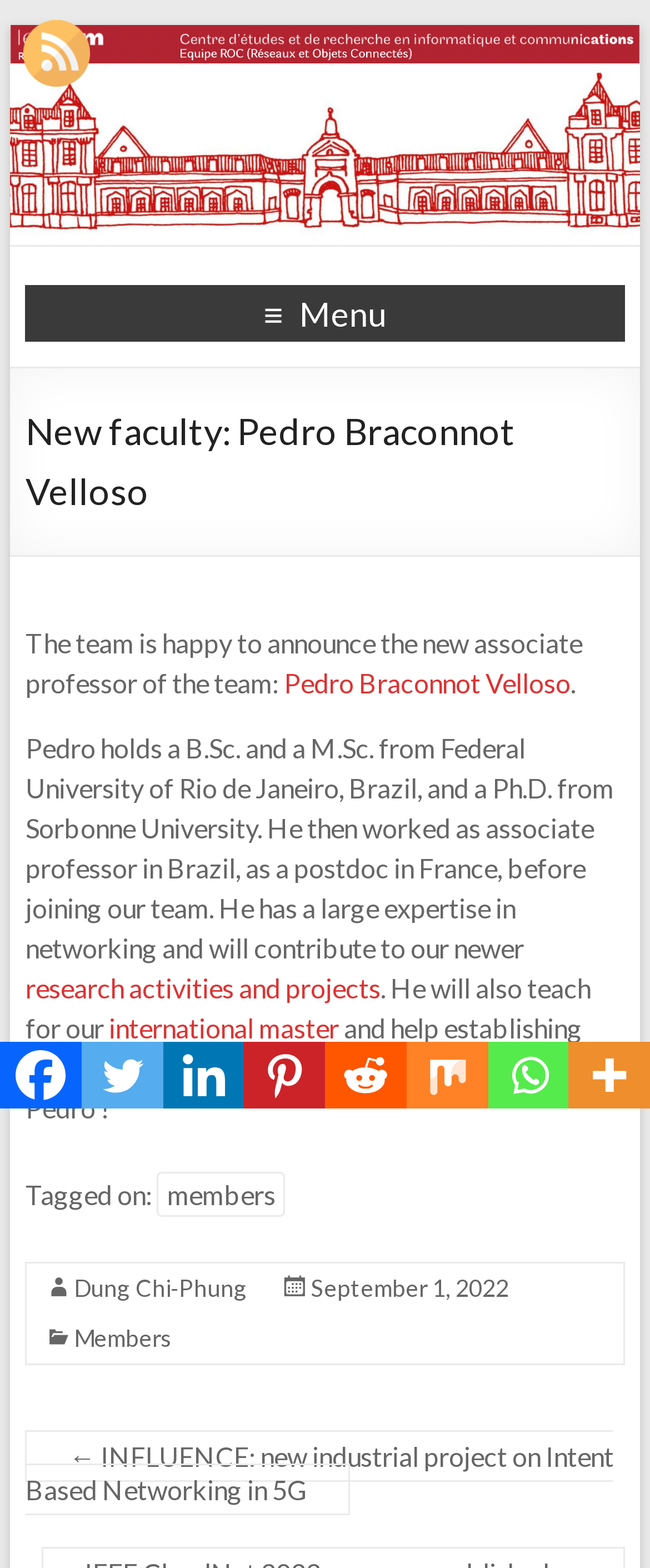Respond to the question below with a concise word or phrase:
What is the name of the new faculty member?

Pedro Braconnot Velloso